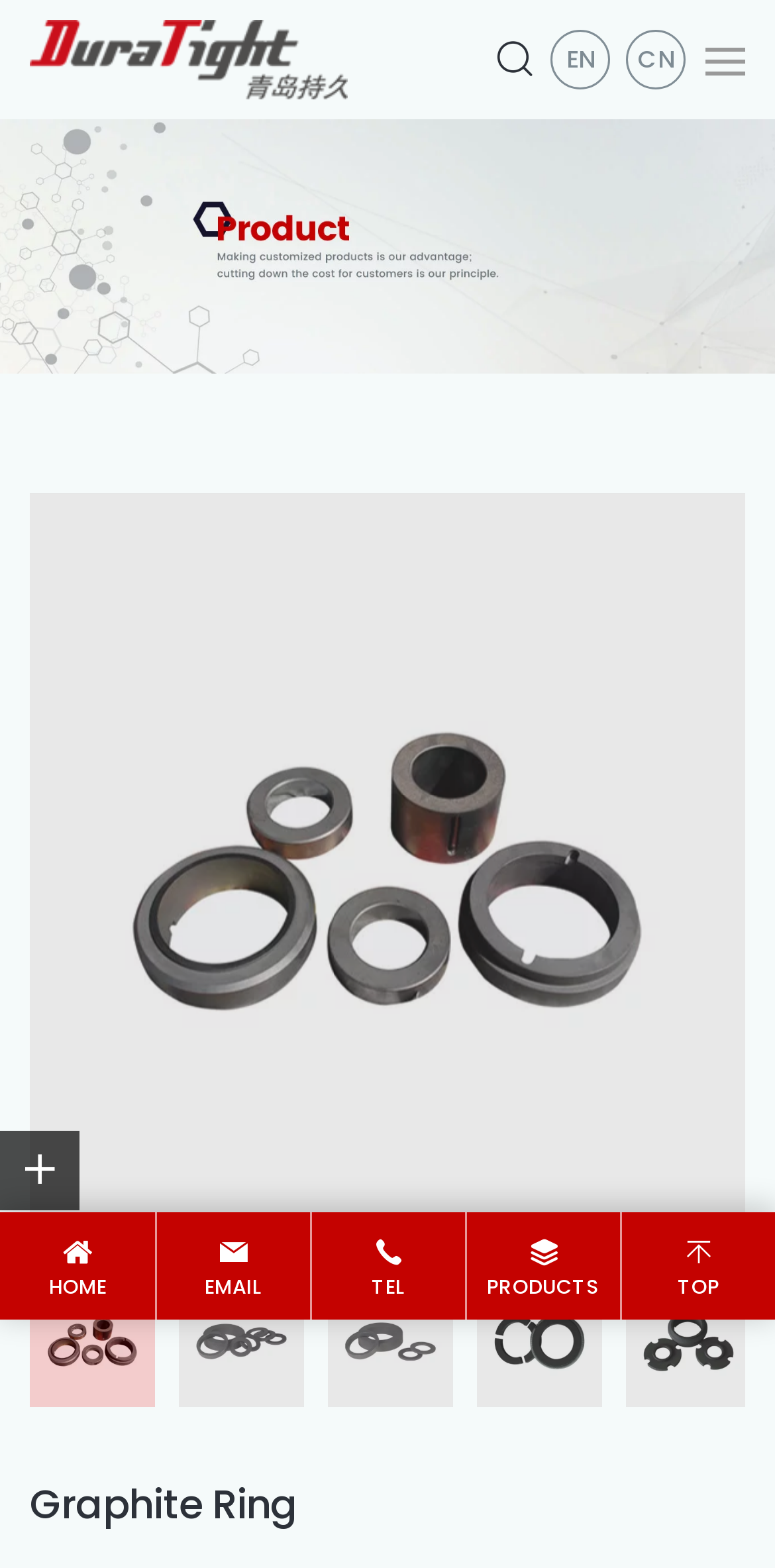Please respond to the question with a concise word or phrase:
What is the purpose of the button at the top right?

Unknown